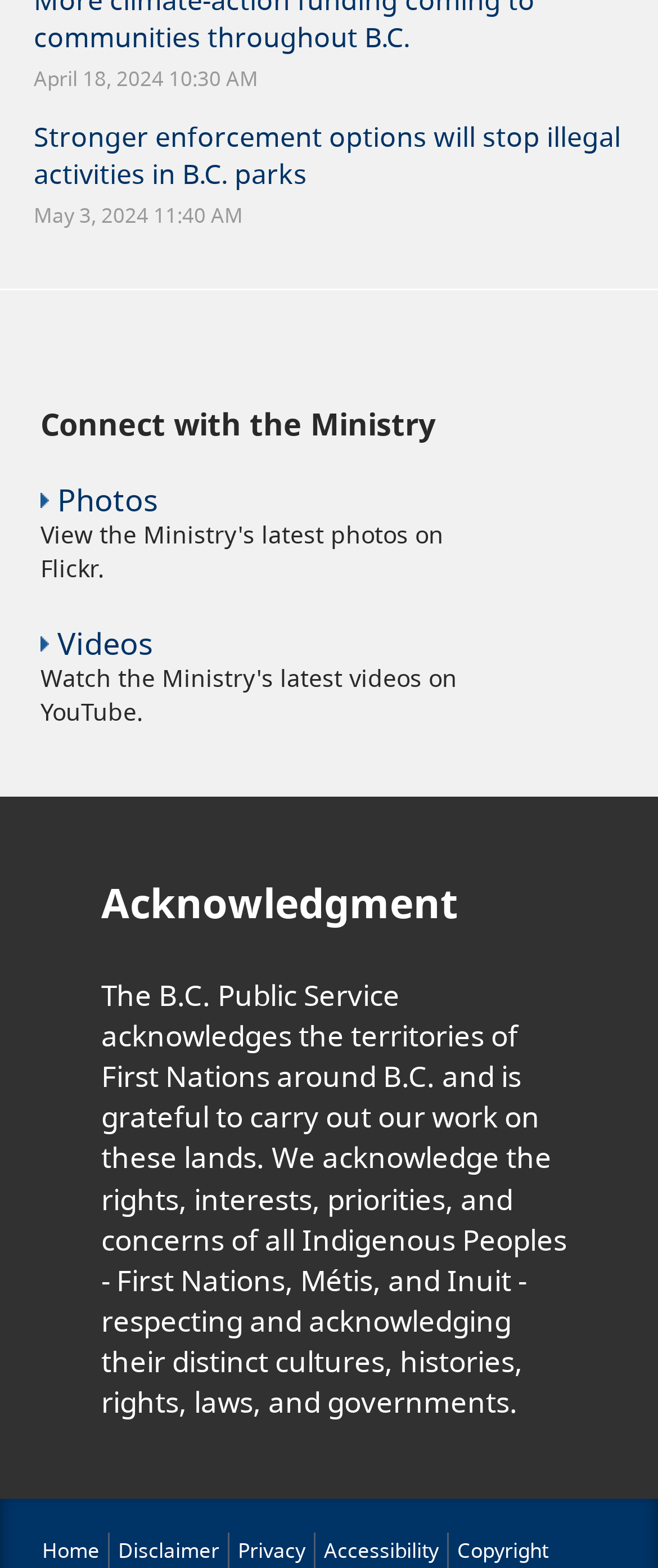Utilize the information from the image to answer the question in detail:
What is the topic of the first article?

I read the title of the first article, which is 'Stronger enforcement options will stop illegal activities in B.C. parks', and determined that the topic is about illegal activities in B.C. parks.